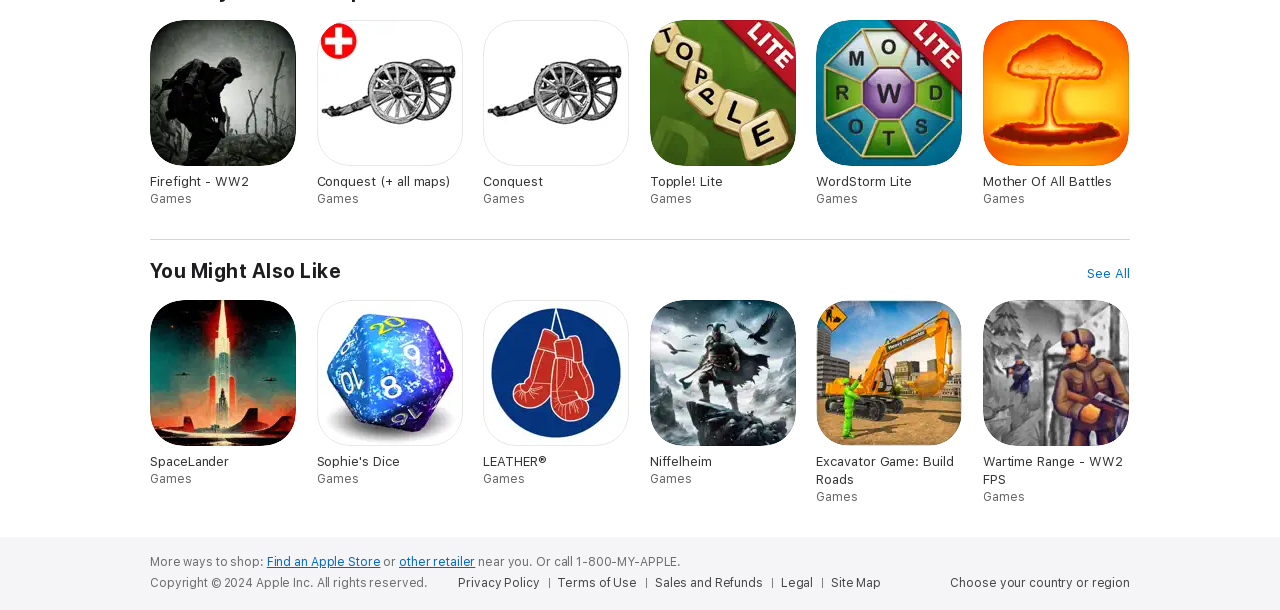Determine the bounding box coordinates of the section to be clicked to follow the instruction: "Read Privacy Policy". The coordinates should be given as four float numbers between 0 and 1, formatted as [left, top, right, bottom].

[0.358, 0.943, 0.429, 0.969]